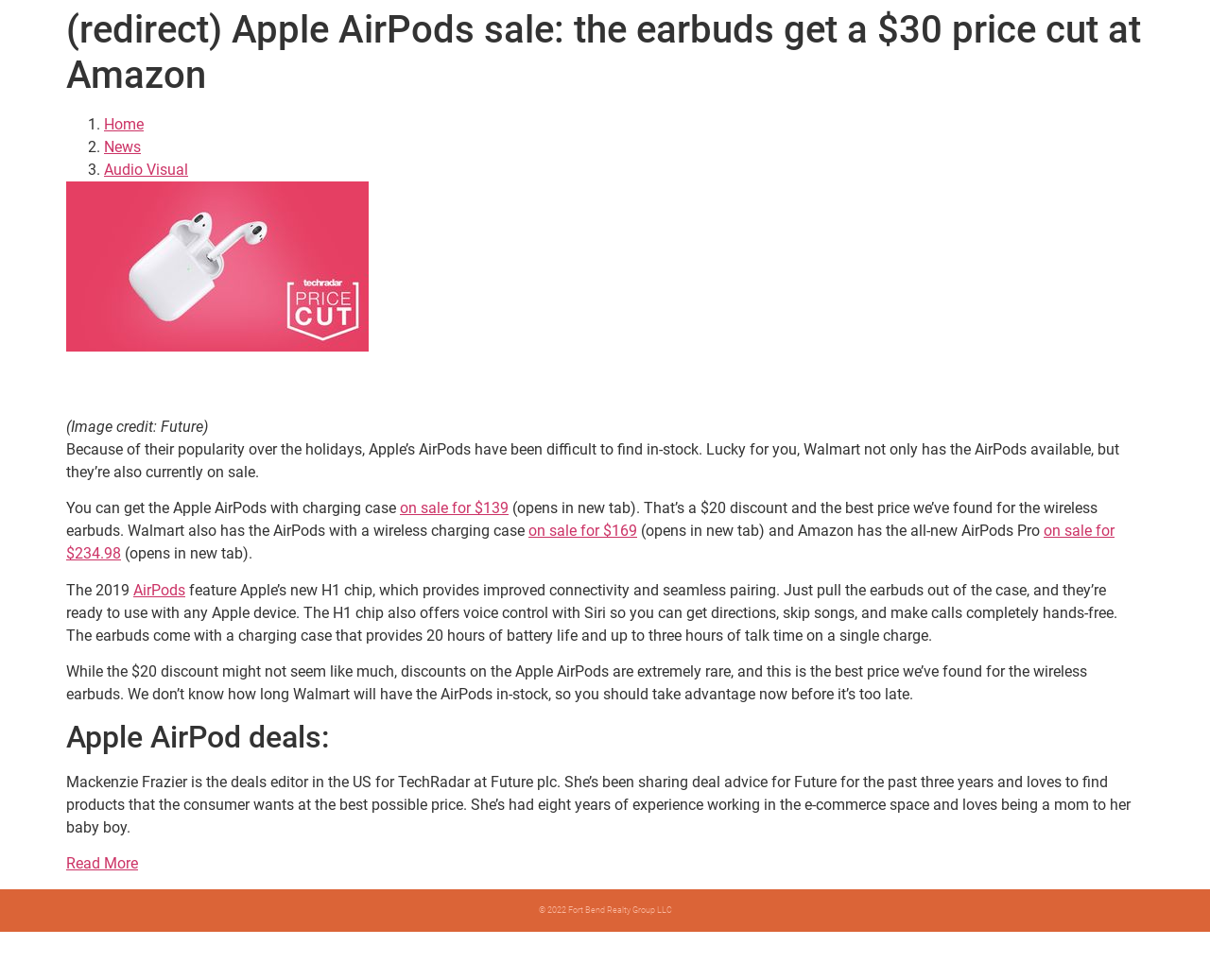Who is the deals editor in the US for TechRadar at Future plc?
We need a detailed and meticulous answer to the question.

According to the article, Mackenzie Frazier is the deals editor in the US for TechRadar at Future plc, and she has been sharing deal advice for Future for the past three years.